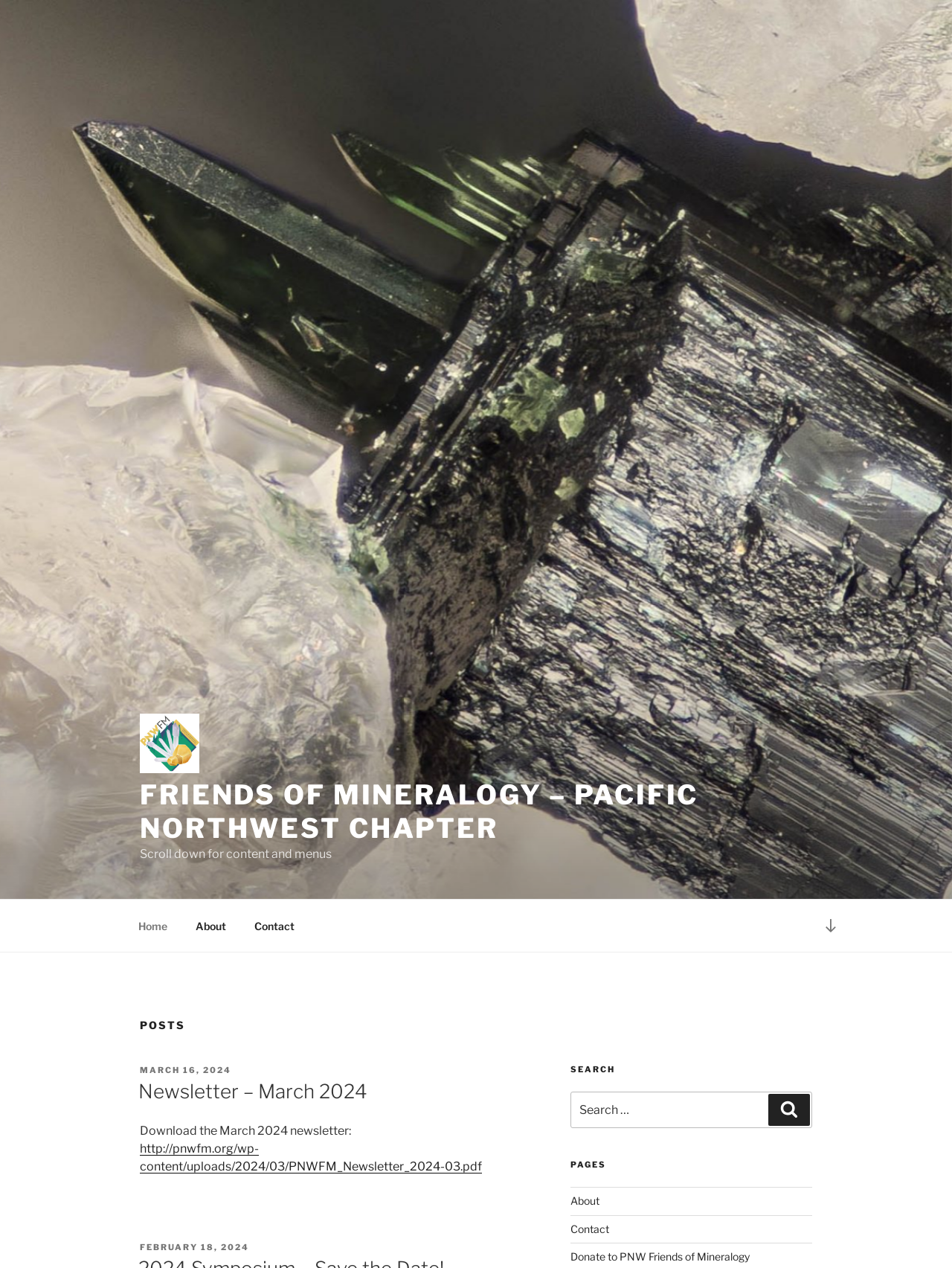Generate the title text from the webpage.

FRIENDS OF MINERALOGY – PACIFIC NORTHWEST CHAPTER